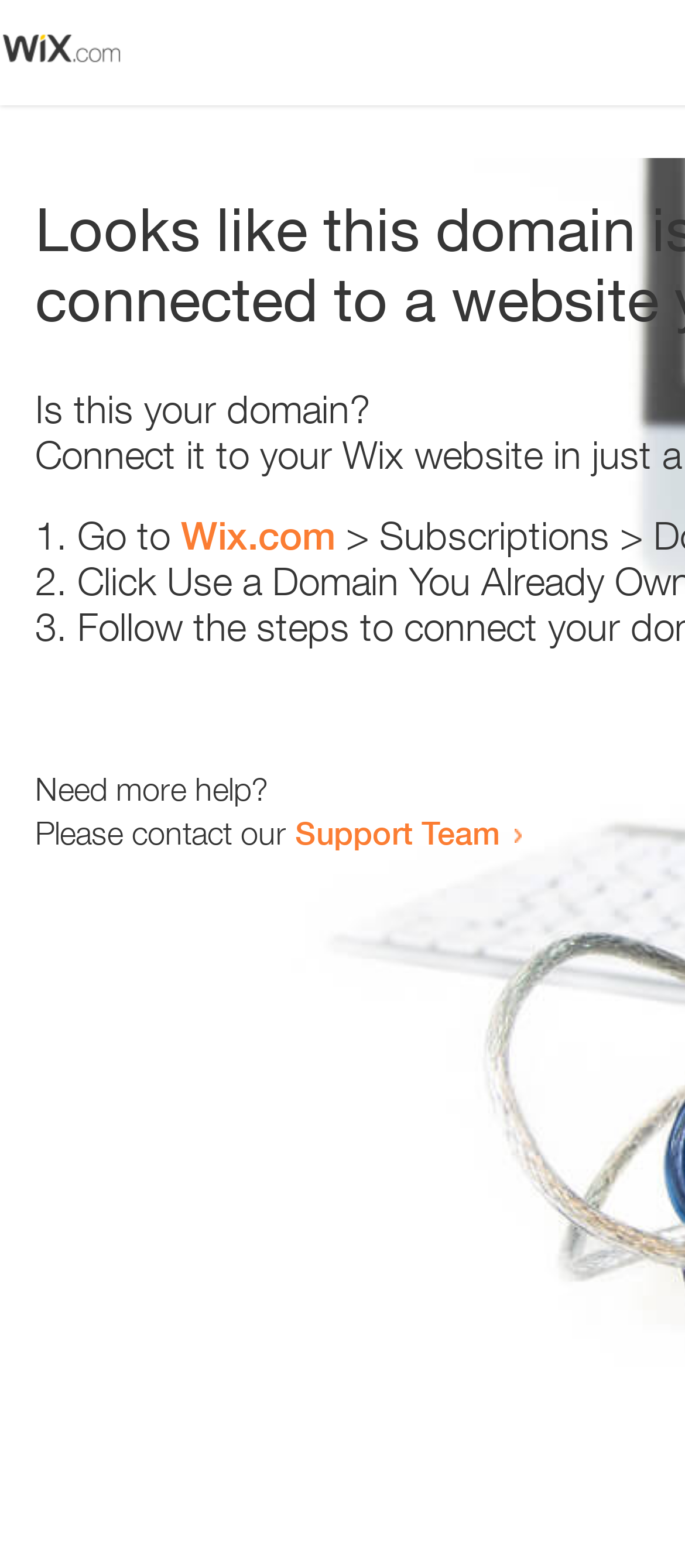Offer a thorough description of the webpage.

The webpage appears to be an error page, with a small image at the top left corner. Below the image, there is a heading that reads "Is this your domain?" centered on the page. 

Underneath the heading, there is a numbered list with three items. The first item starts with "1." and is followed by the text "Go to" and a link to "Wix.com". The second item starts with "2." and the third item starts with "3.", but their contents are not specified. 

At the bottom of the page, there is a section that provides additional help options. It starts with the text "Need more help?" and is followed by a sentence that reads "Please contact our". This sentence is completed with a link to the "Support Team".